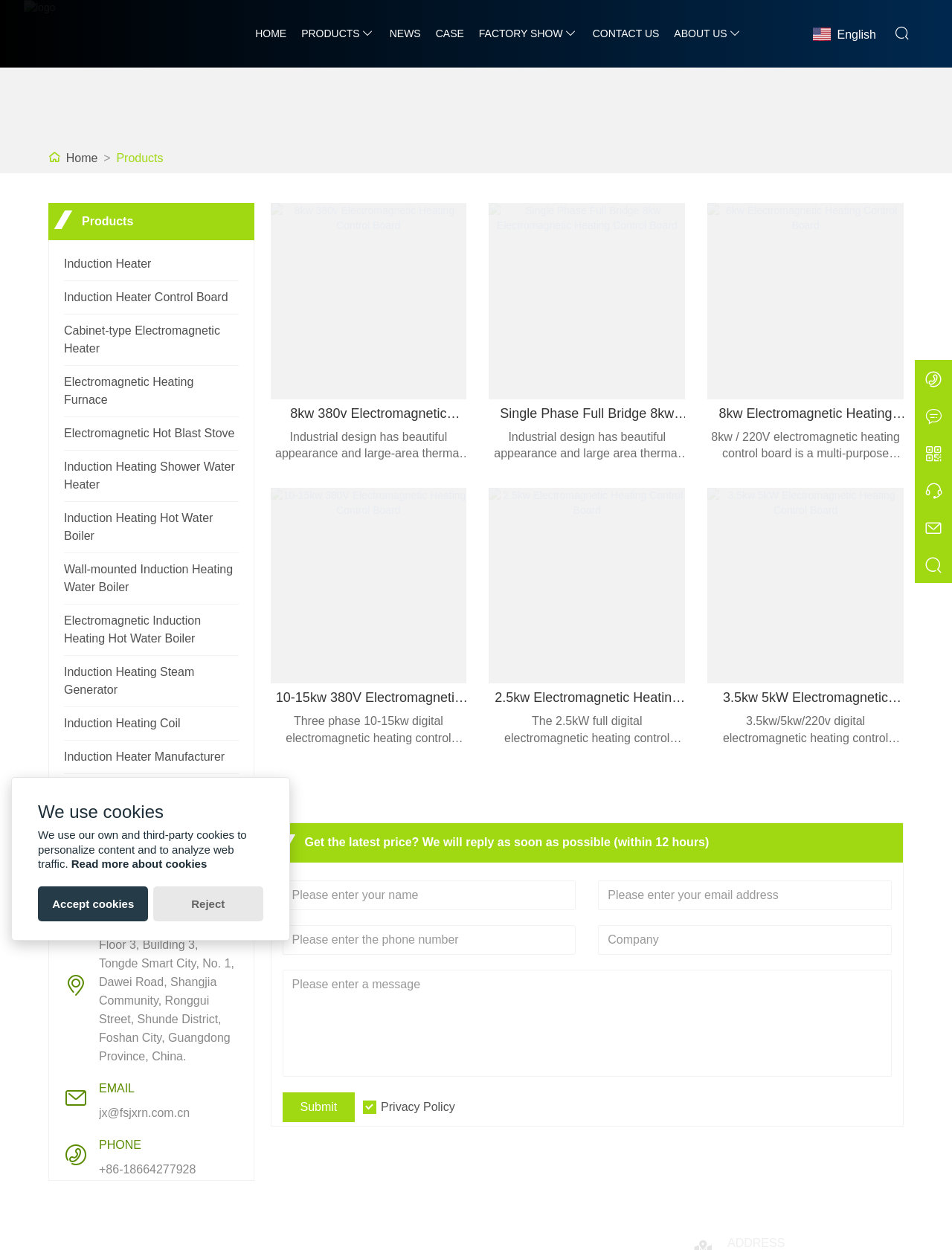How many products are listed on the webpage?
Based on the image, answer the question with as much detail as possible.

There are 7 products listed on the webpage, which are 8kw 380v Electromagnetic Heating Control Board, Single Phase Full Bridge 8kw Electromagnetic Heating Control Board, 8kw Electromagnetic Heating Control Board, 10-15kw 380V Electromagnetic Heating Control Board, 2.5kw Electromagnetic Heating Control Board, 3.5kw 5kW Electromagnetic Heating Control Board, and Induction Heater Control Board.